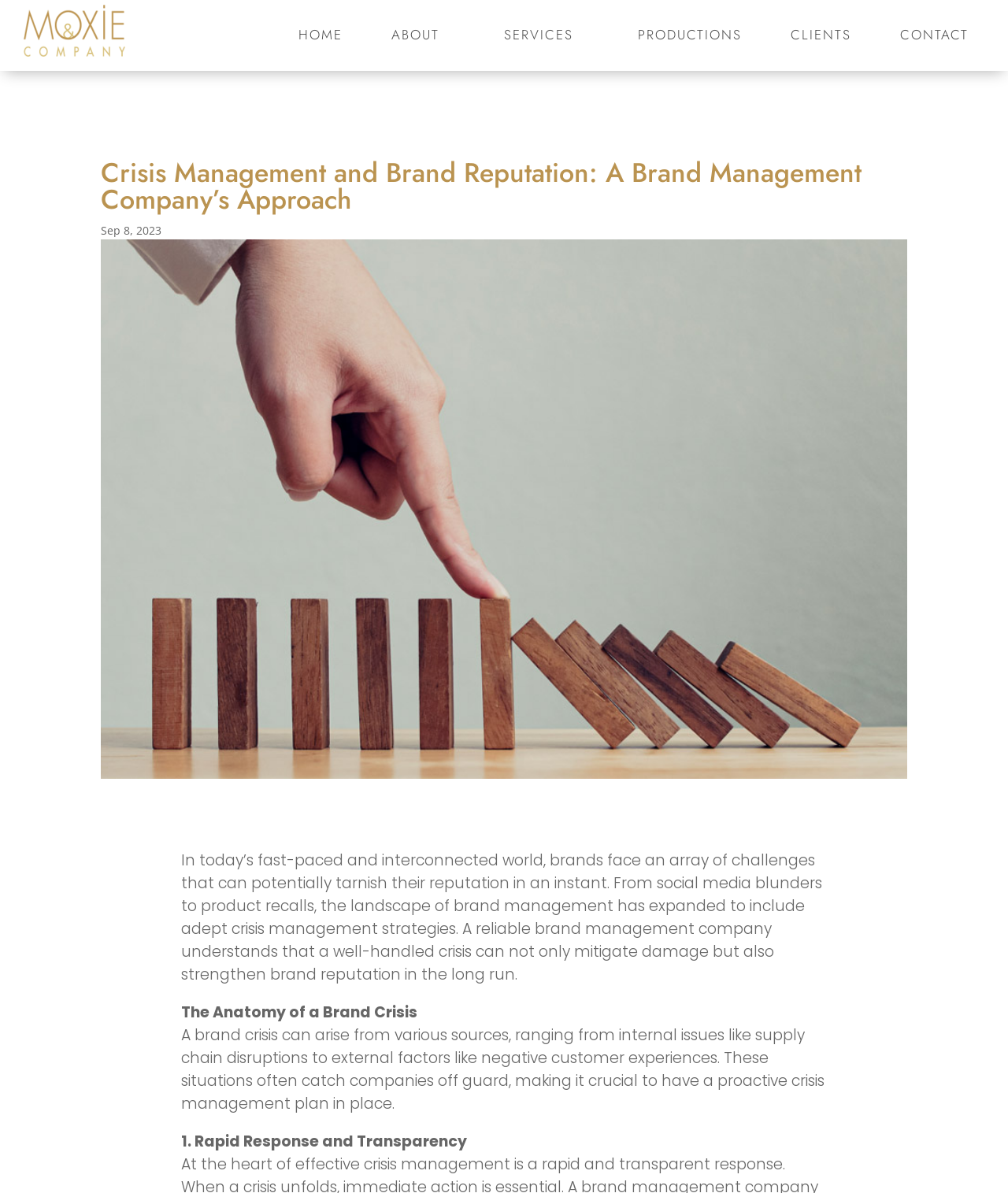What can negatively affect a brand's reputation?
Based on the screenshot, answer the question with a single word or phrase.

Social media blunders and product recalls